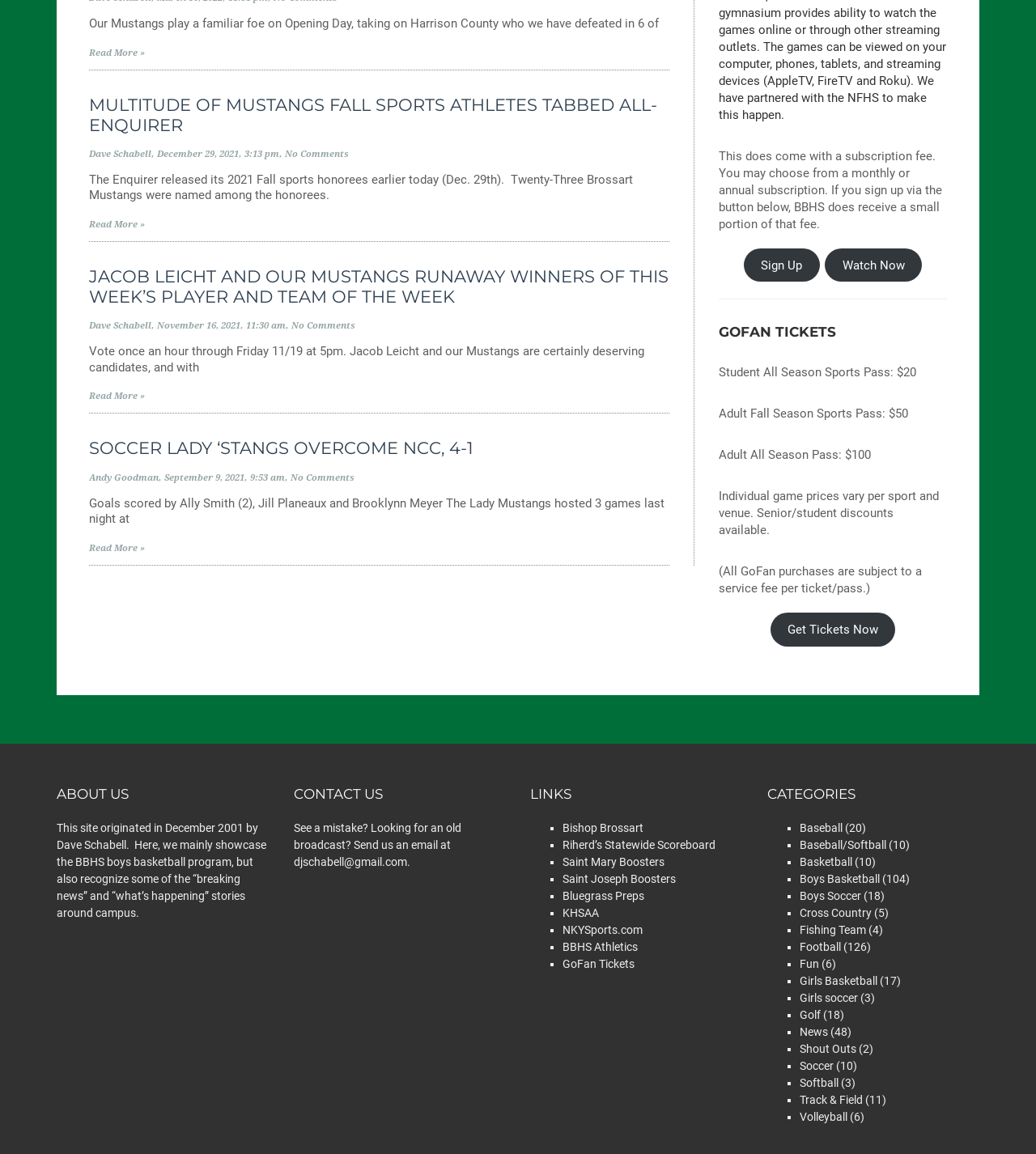Identify the bounding box coordinates of the clickable section necessary to follow the following instruction: "Get tickets now". The coordinates should be presented as four float numbers from 0 to 1, i.e., [left, top, right, bottom].

[0.743, 0.531, 0.864, 0.56]